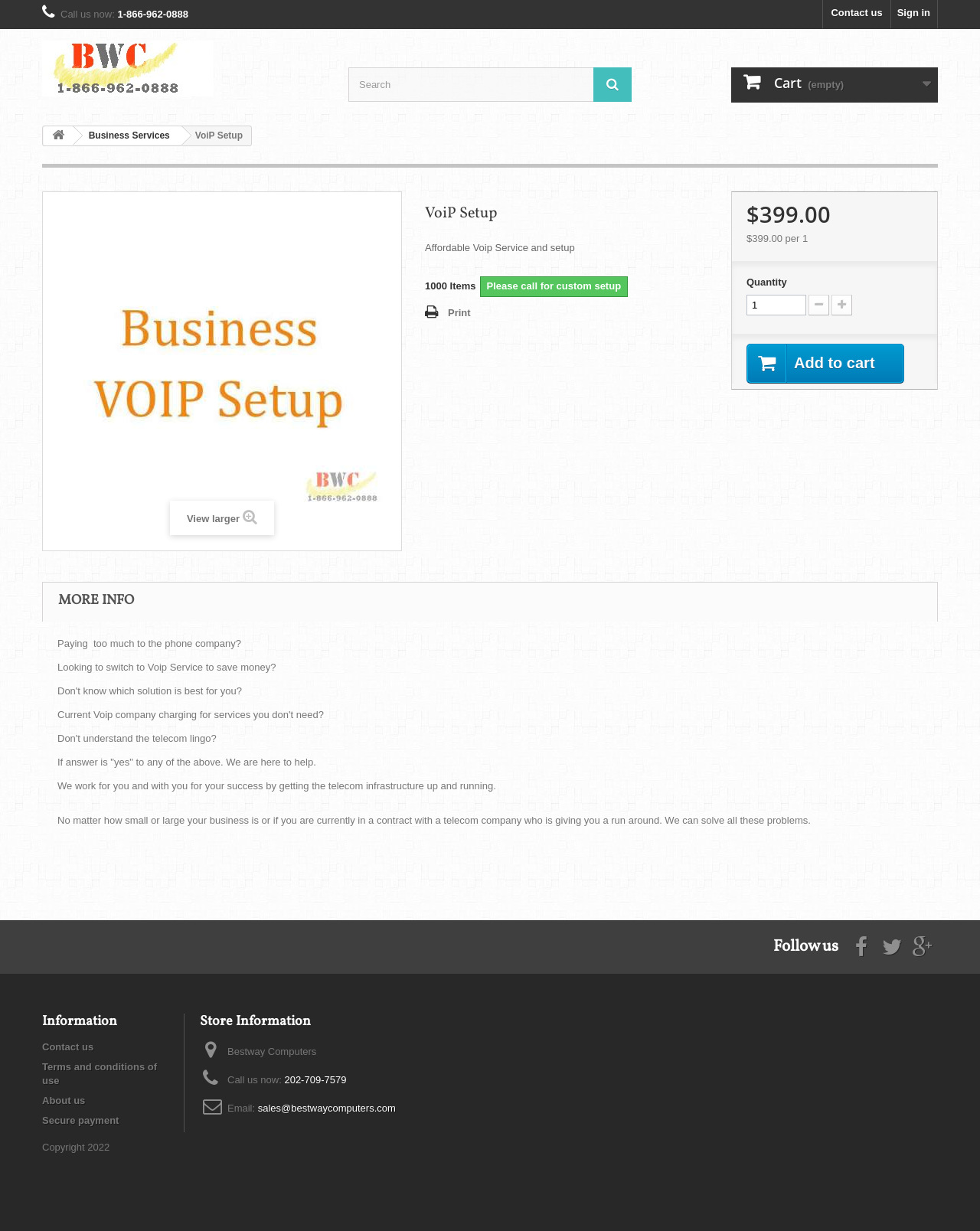Locate the bounding box coordinates of the area you need to click to fulfill this instruction: 'Contact us'. The coordinates must be in the form of four float numbers ranging from 0 to 1: [left, top, right, bottom].

[0.84, 0.0, 0.908, 0.023]